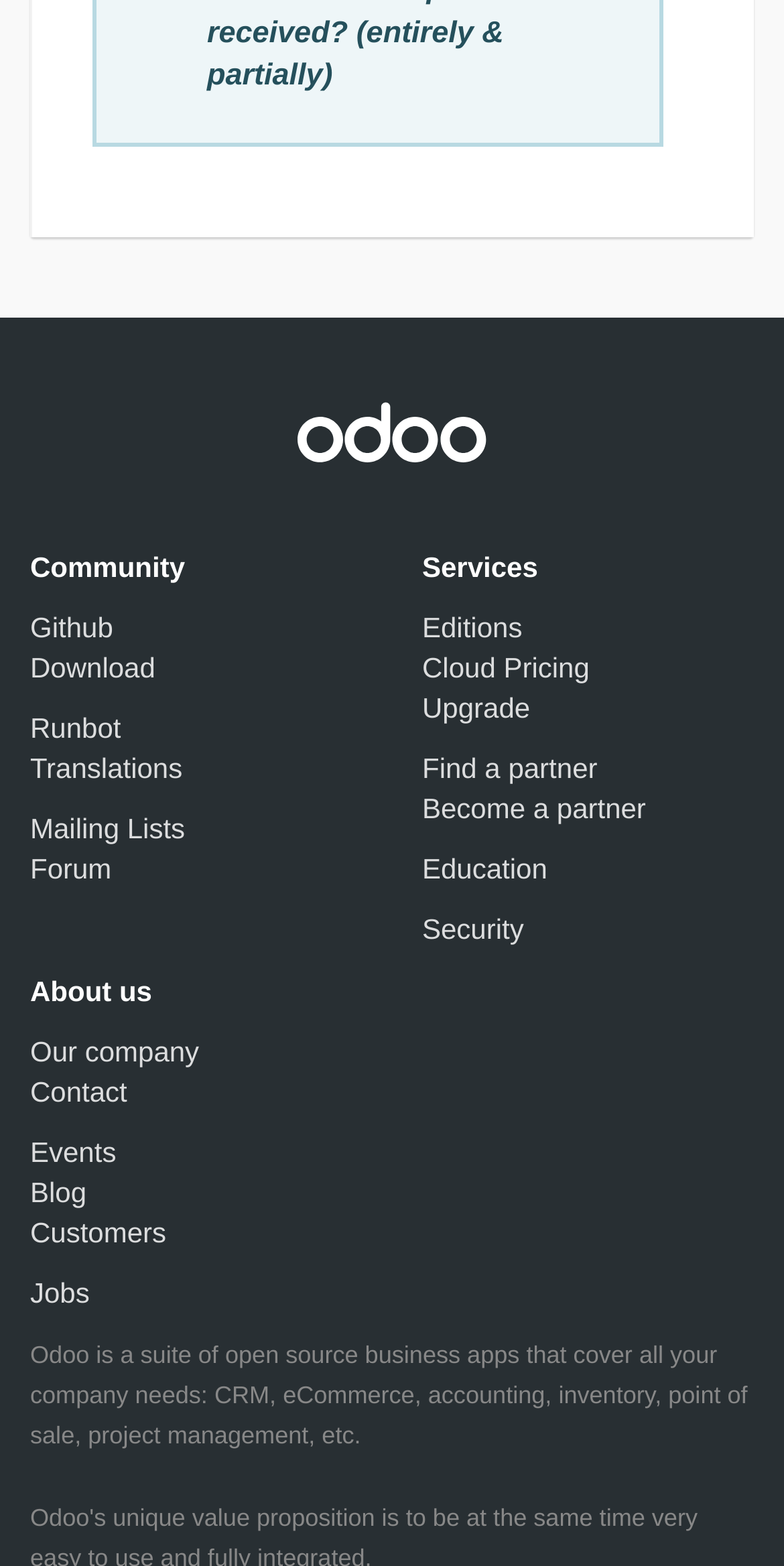Refer to the element description Contact and identify the corresponding bounding box in the screenshot. Format the coordinates as (top-left x, top-left y, bottom-right x, bottom-right y) with values in the range of 0 to 1.

[0.038, 0.686, 0.162, 0.707]